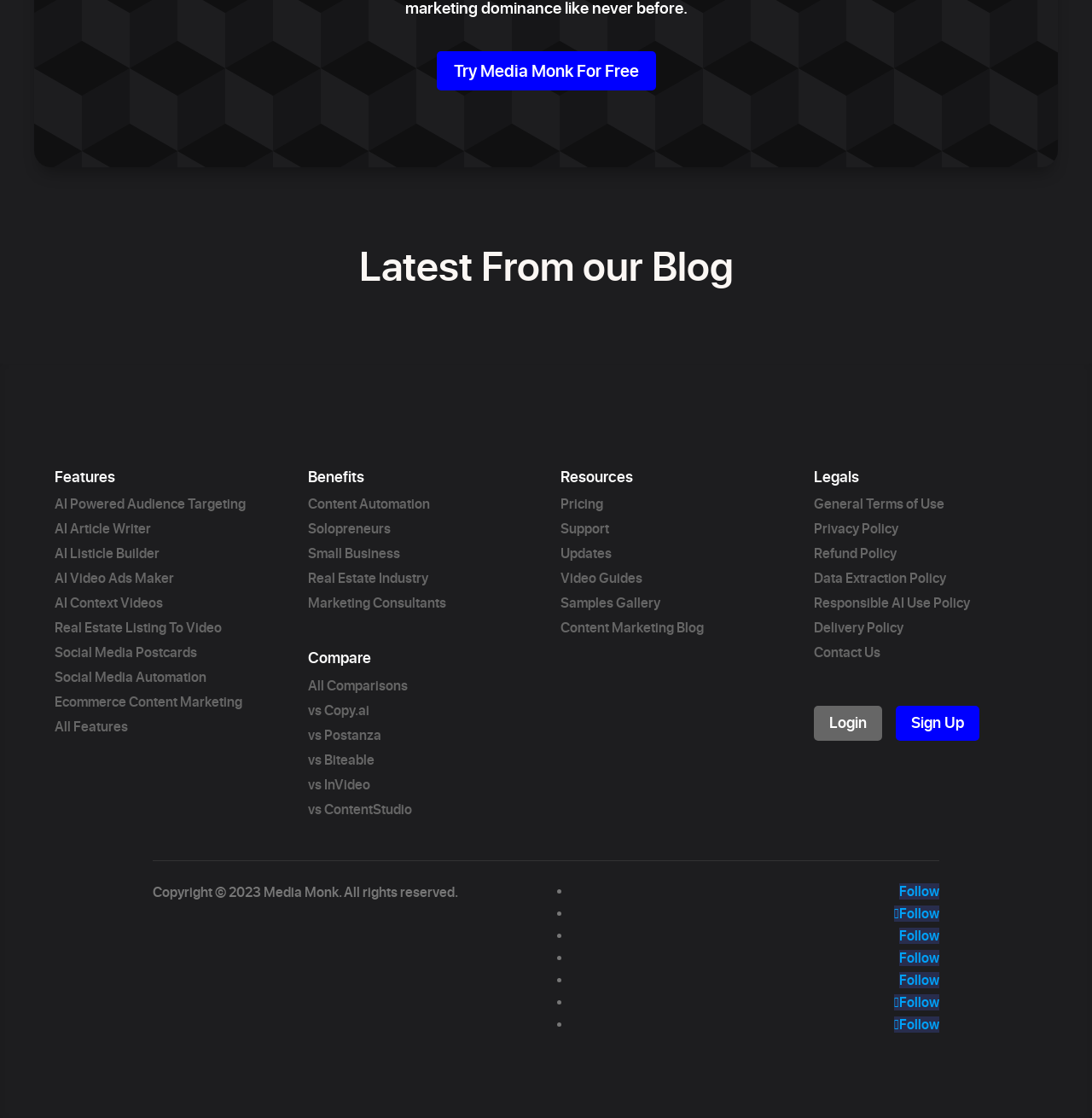Please identify the coordinates of the bounding box that should be clicked to fulfill this instruction: "Learn about the benefits for solopreneurs".

[0.282, 0.466, 0.358, 0.48]